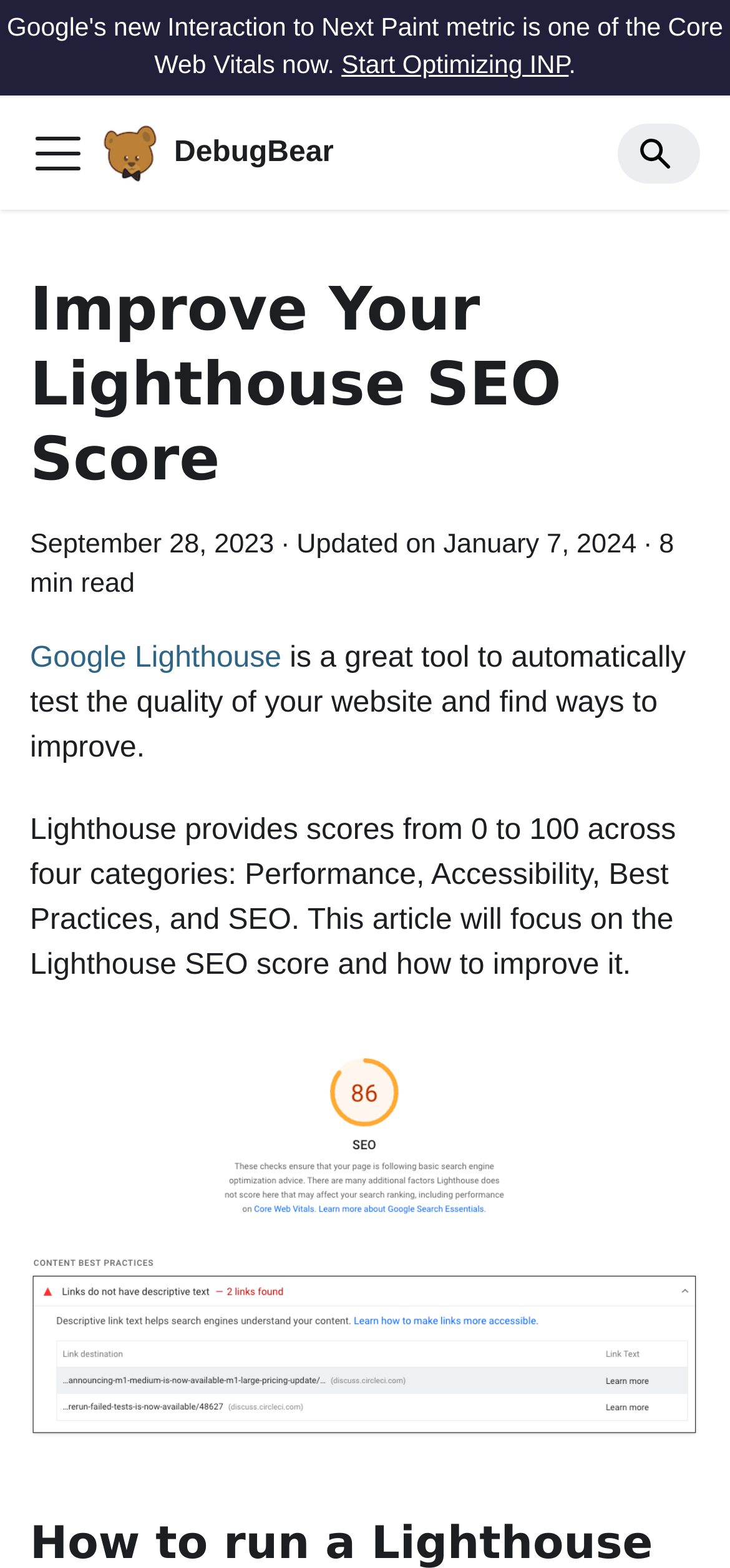Answer briefly with one word or phrase:
What is the purpose of the article?

To improve Lighthouse SEO score